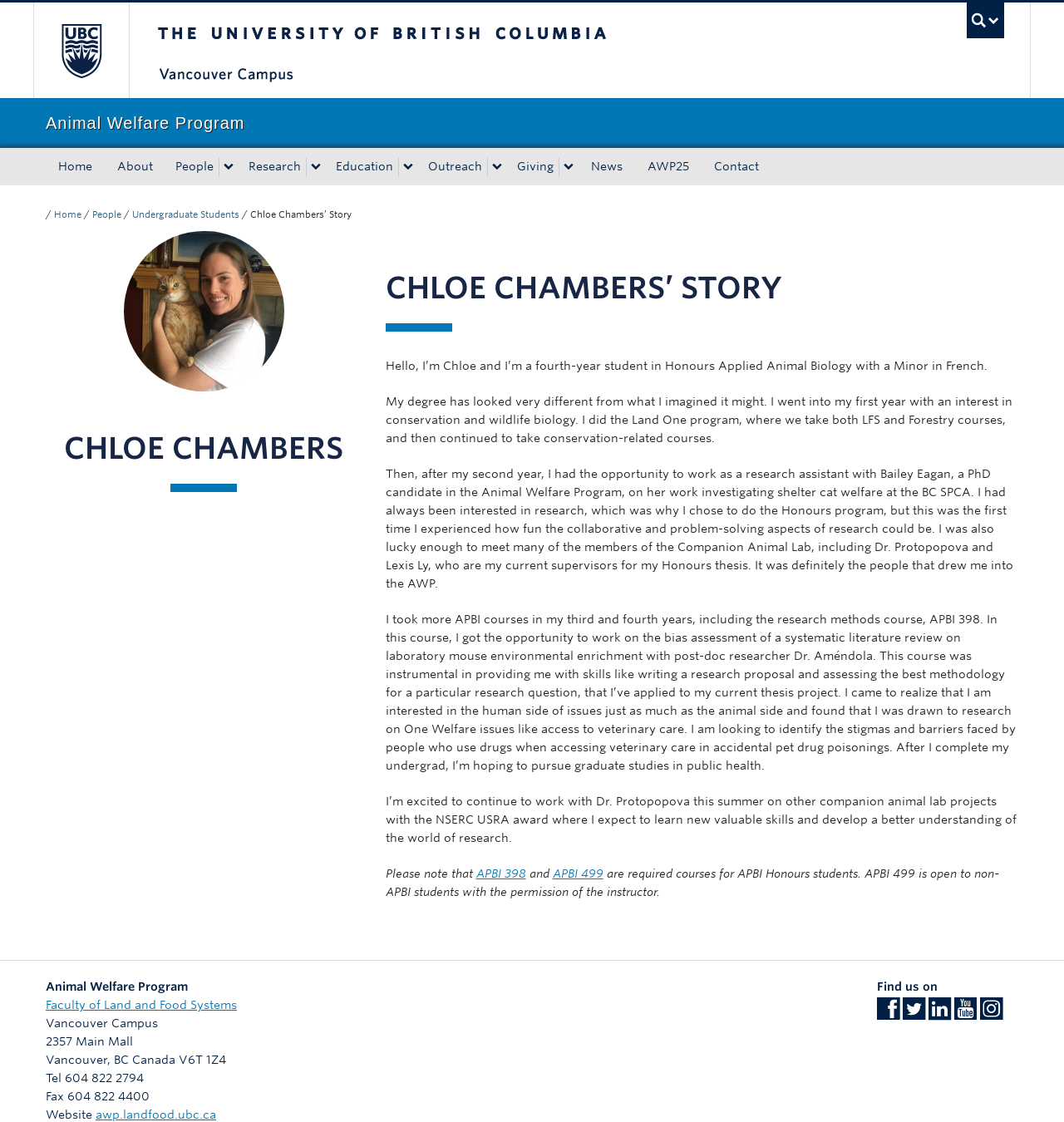Create a full and detailed caption for the entire webpage.

This webpage is about Chloe Chambers' story, a fourth-year student in Honours Applied Animal Biology with a Minor in French. At the top of the page, there is a search bar and a navigation menu with links to various sections of the University of British Columbia's Animal Welfare Program website, including Home, About, People, Research, Education, Outreach, Giving, News, and Contact.

Below the navigation menu, there is a main content area that features a figure, likely a photo of Chloe Chambers. The main content area is divided into sections, with headings and paragraphs of text that describe Chloe's academic journey and research experiences.

The first section has a heading "CHLOE CHAMBERS" and a subheading "CHLOE CHAMBERS’ STORY". The text describes Chloe's background and her interest in conservation and wildlife biology. The following sections describe her research experiences, including working as a research assistant with Bailey Eagan and her current Honours thesis project on One Welfare issues.

The page also features a section with links to required courses for APBI Honours students, APBI 398 and APBI 499. At the bottom of the page, there is a footer section with contact information for the Animal Welfare Program, including address, phone number, fax number, and website. Additionally, there are links to the program's social media profiles, including Facebook, Twitter, LinkedIn, YouTube, and Instagram.